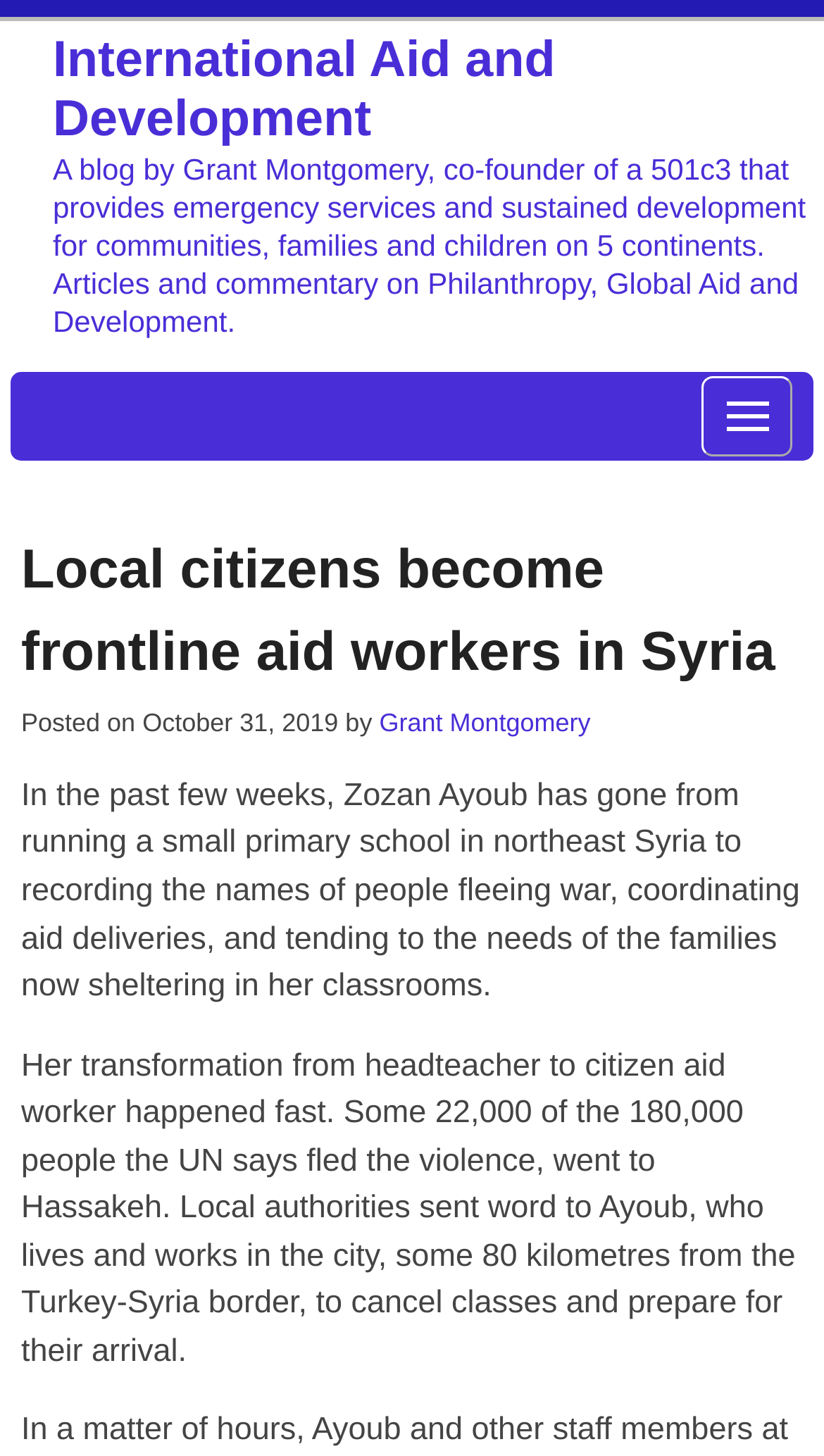Refer to the screenshot and give an in-depth answer to this question: What is the date of the article?

The answer can be found by looking at the 'Posted on' section of the article, where it says 'October 31, 2019'.